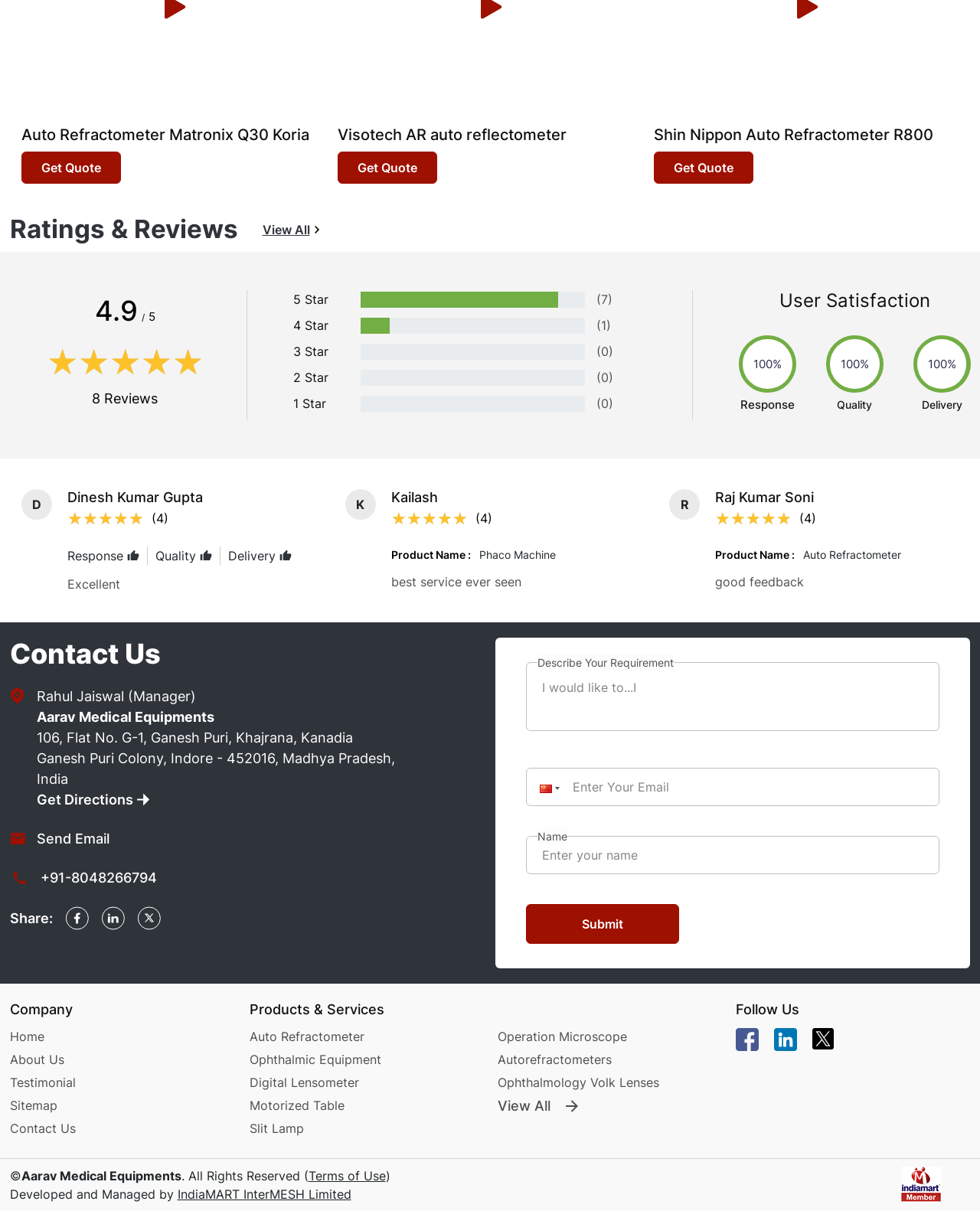What is the average rating of the products?
Please provide a detailed and thorough answer to the question.

I found the rating section on the page, which shows an average rating of 4.9 out of 5 stars. This rating is based on 8 reviews.